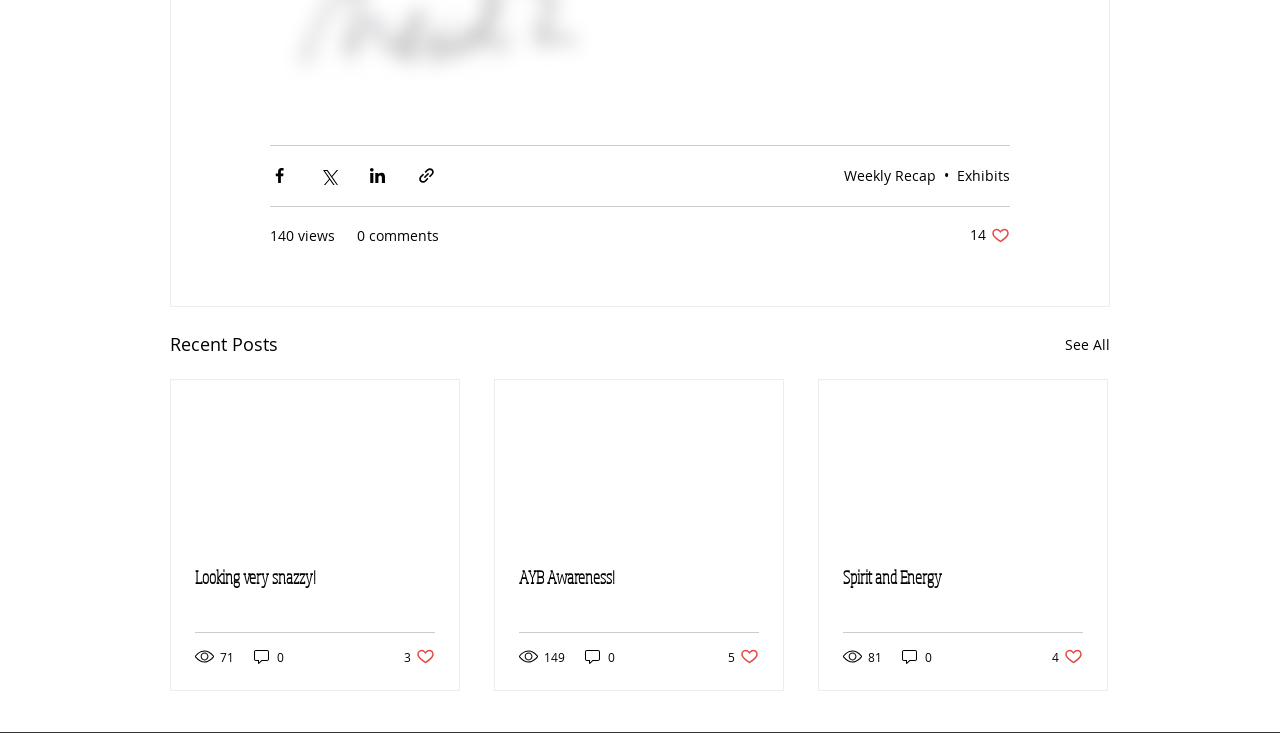How many comments does the first post have?
Please provide a single word or phrase as your answer based on the image.

0 comments